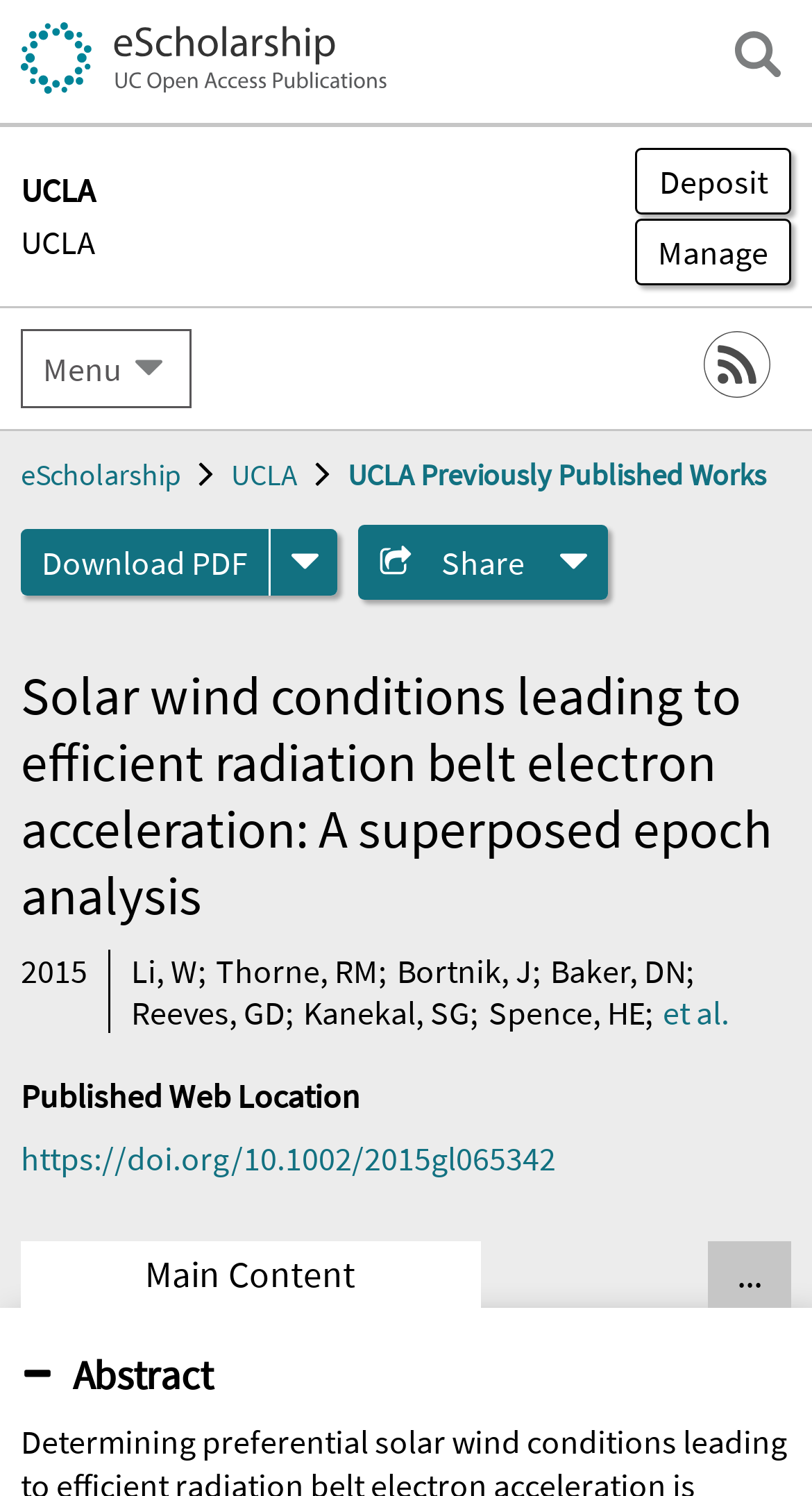How many authors are listed?
Utilize the image to construct a detailed and well-explained answer.

I counted the number of links with author names, which are Li, W; Thorne, RM; Bortnik, J; Baker, DN; Reeves, GD; Kanekal, SG; Spence, HE; and et al. There are 9 authors in total.